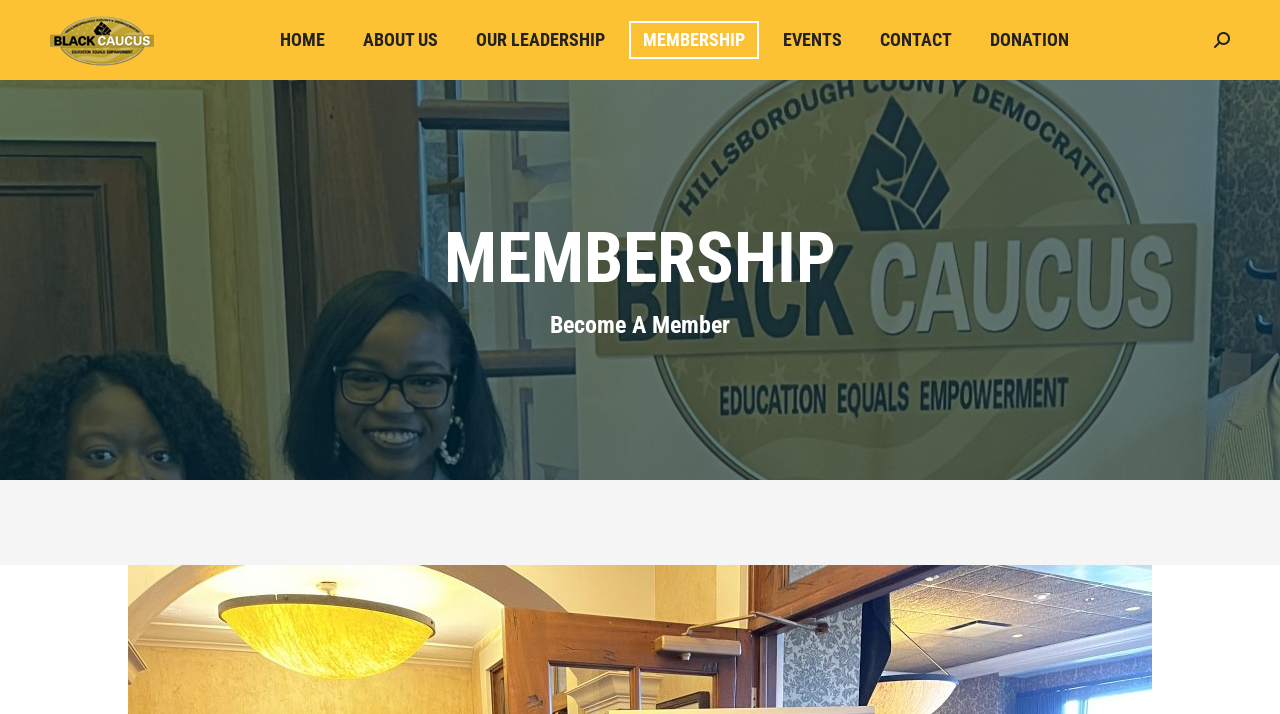Refer to the image and provide a thorough answer to this question:
What is the purpose of the 'Search:' label?

The 'Search:' label is likely a caption for the search input field, indicating that users can enter search queries in the adjacent text field. The label provides context and guidance for users interacting with the search functionality.